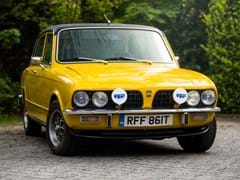What is on the front of the car?
Based on the image, answer the question with as much detail as possible.

The caption specifically mentions that the front of the car showcases dual circular fog lights, which enhance its sporty appeal.